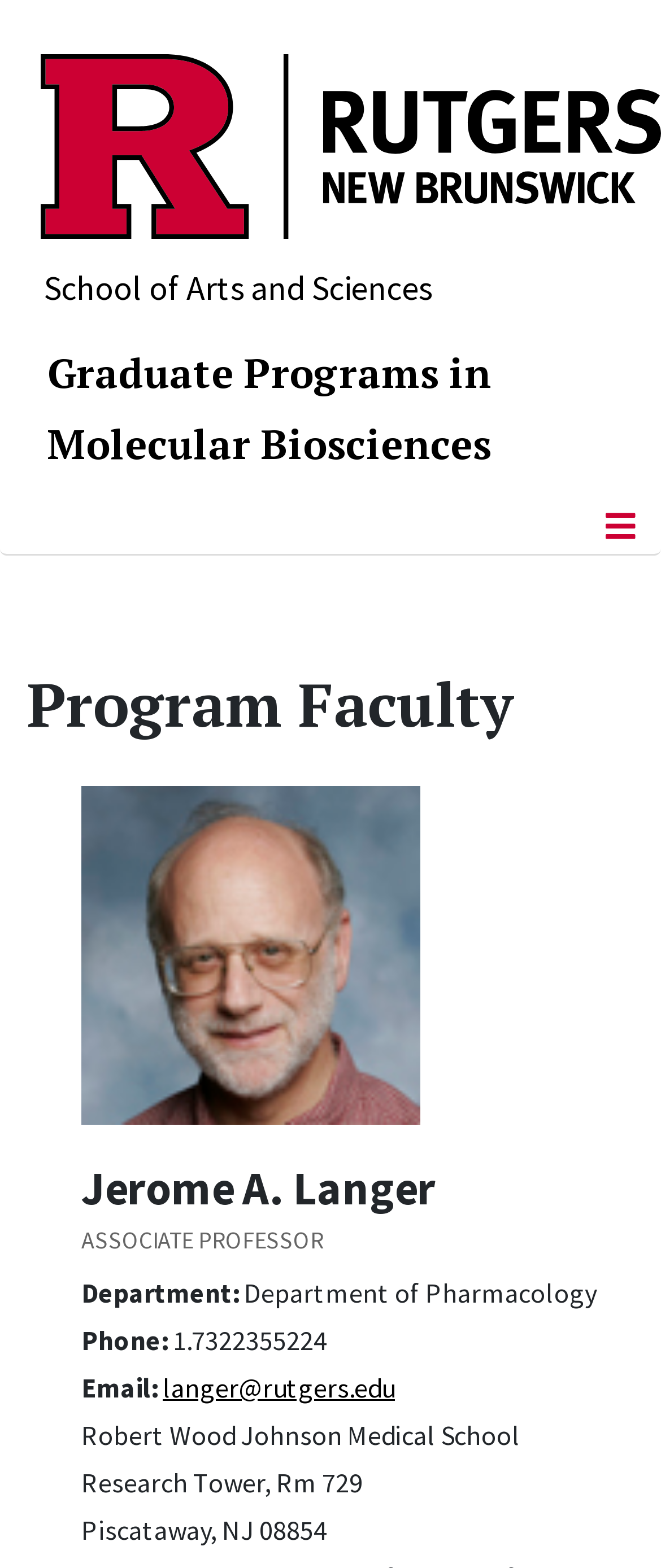Please examine the image and provide a detailed answer to the question: What is the department of Jerome A. Langer?

I found the answer by looking at the static text element with the content 'Department:' and the adjacent static text element with the department name, which is located in the faculty information section.